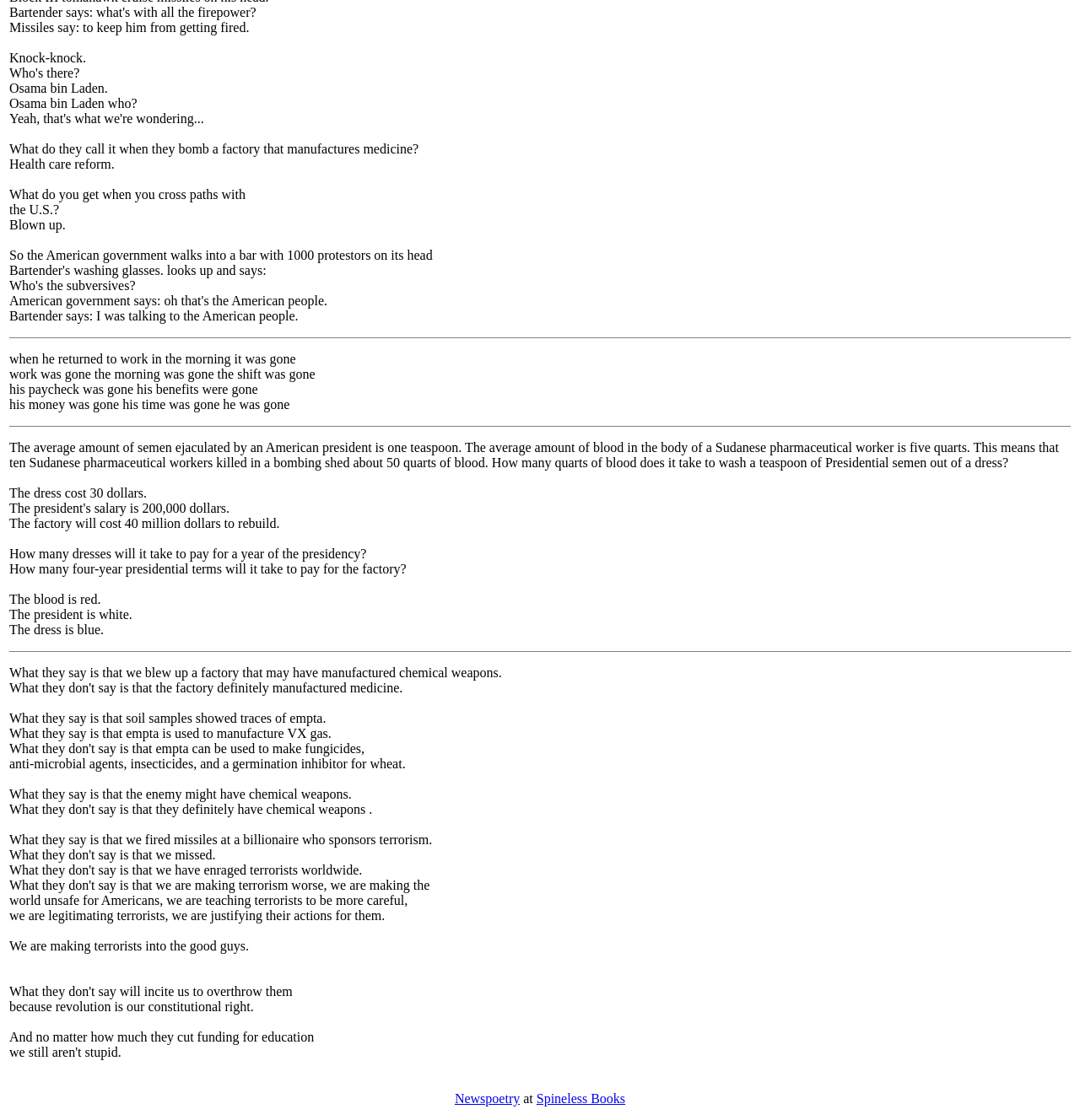Refer to the image and offer a detailed explanation in response to the question: What is the consequence of firing missiles at a billionaire who sponsors terrorism?

The webpage contains a passage that argues that firing missiles at a billionaire who sponsors terrorism has the unintended consequence of making terrorists into the good guys, which is a critique of the actions of the American government.